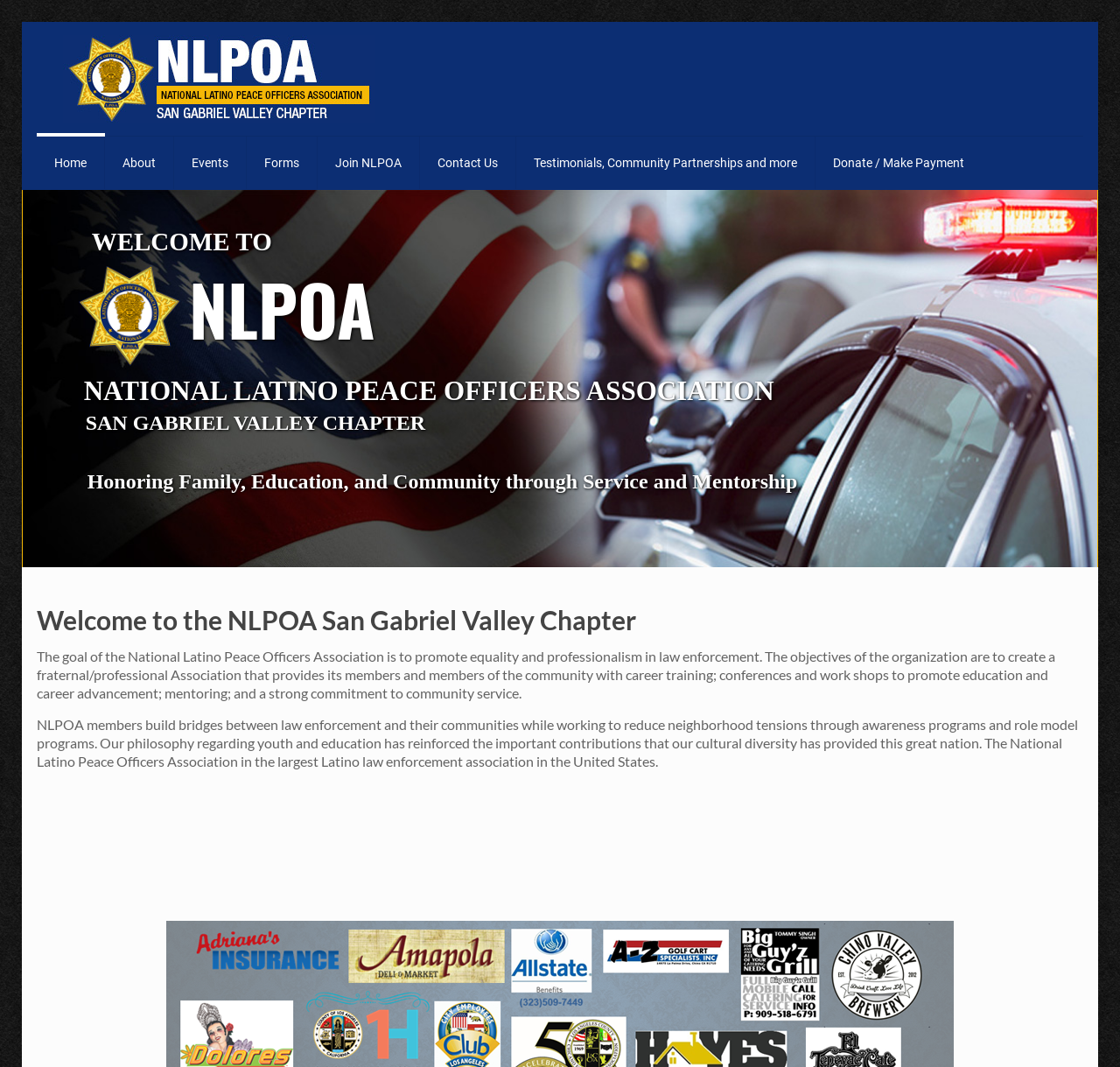Could you specify the bounding box coordinates for the clickable section to complete the following instruction: "Click the Home link"?

[0.033, 0.128, 0.094, 0.177]